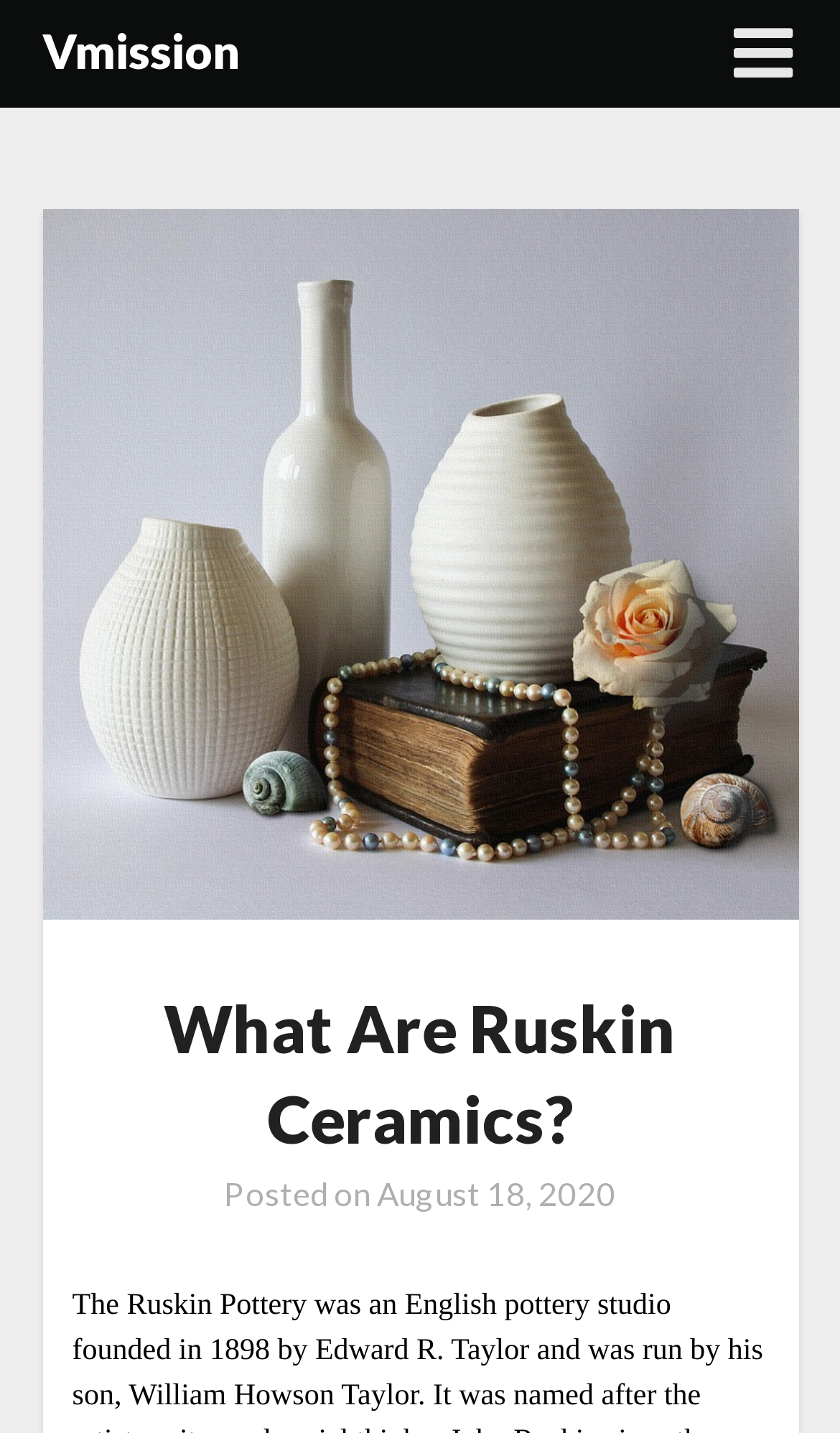Find the bounding box coordinates for the element described here: "Vmission".

[0.05, 0.009, 0.286, 0.063]